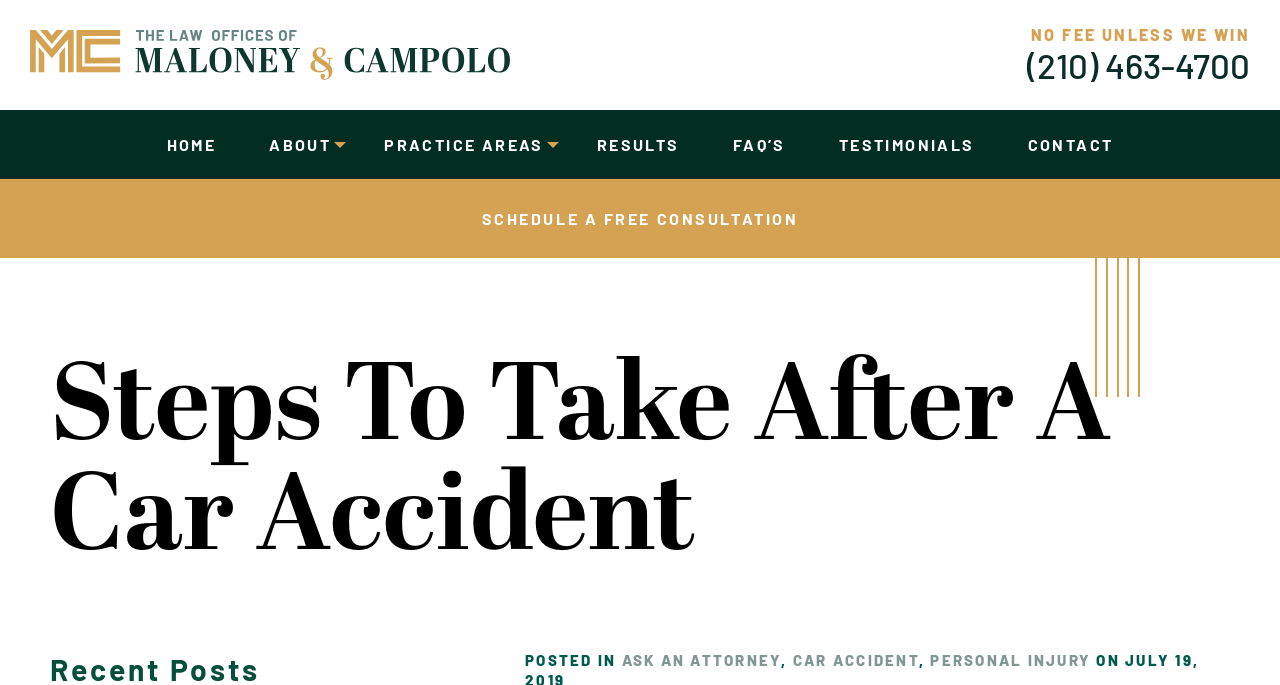Using the webpage screenshot, find the UI element described by Attorney Eric Campolo. Provide the bounding box coordinates in the format (top-left x, top-left y, bottom-right x, bottom-right y), ensuring all values are floating point numbers between 0 and 1.

[0.21, 0.555, 0.467, 0.645]